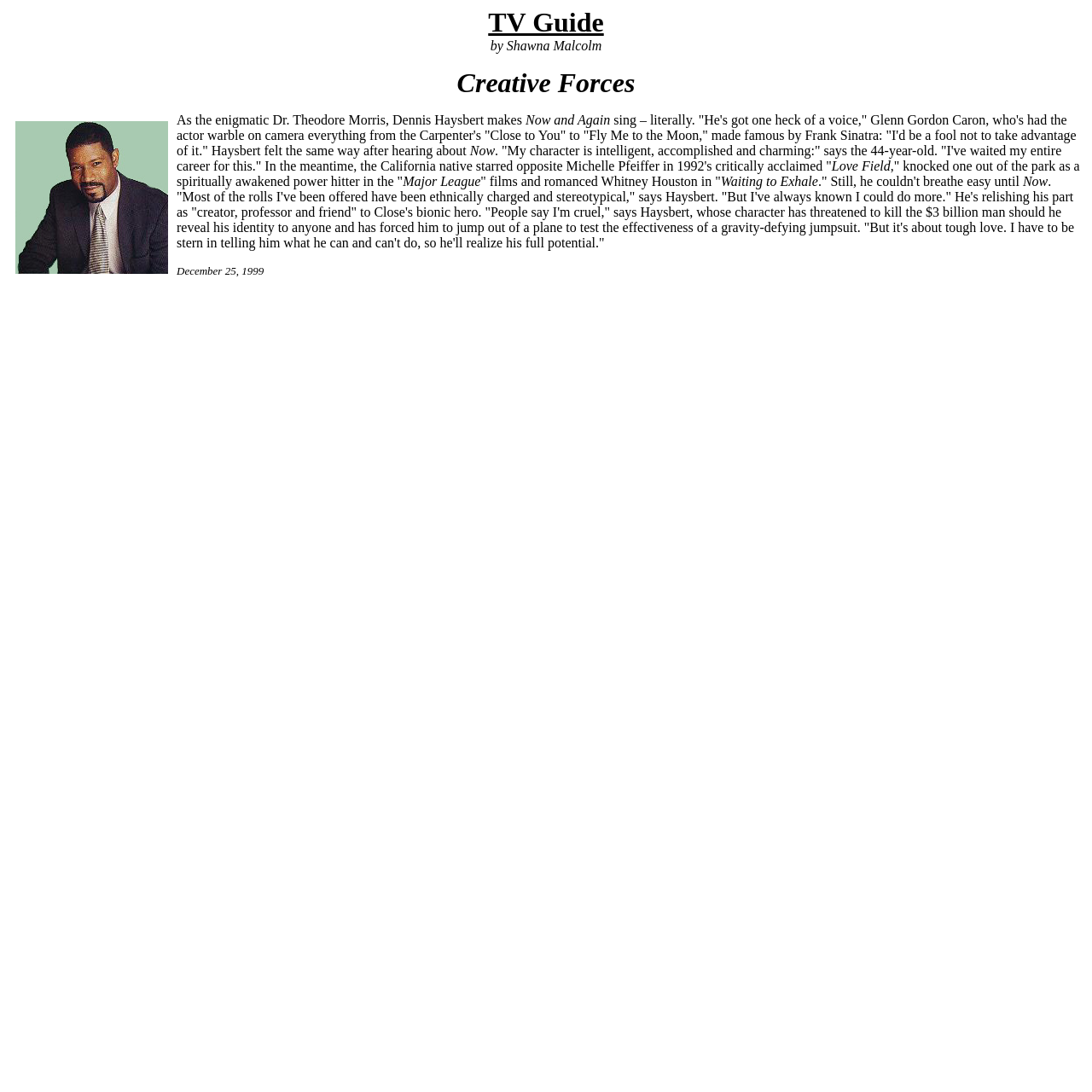What is the name of the TV show?
Use the screenshot to answer the question with a single word or phrase.

Now and Again